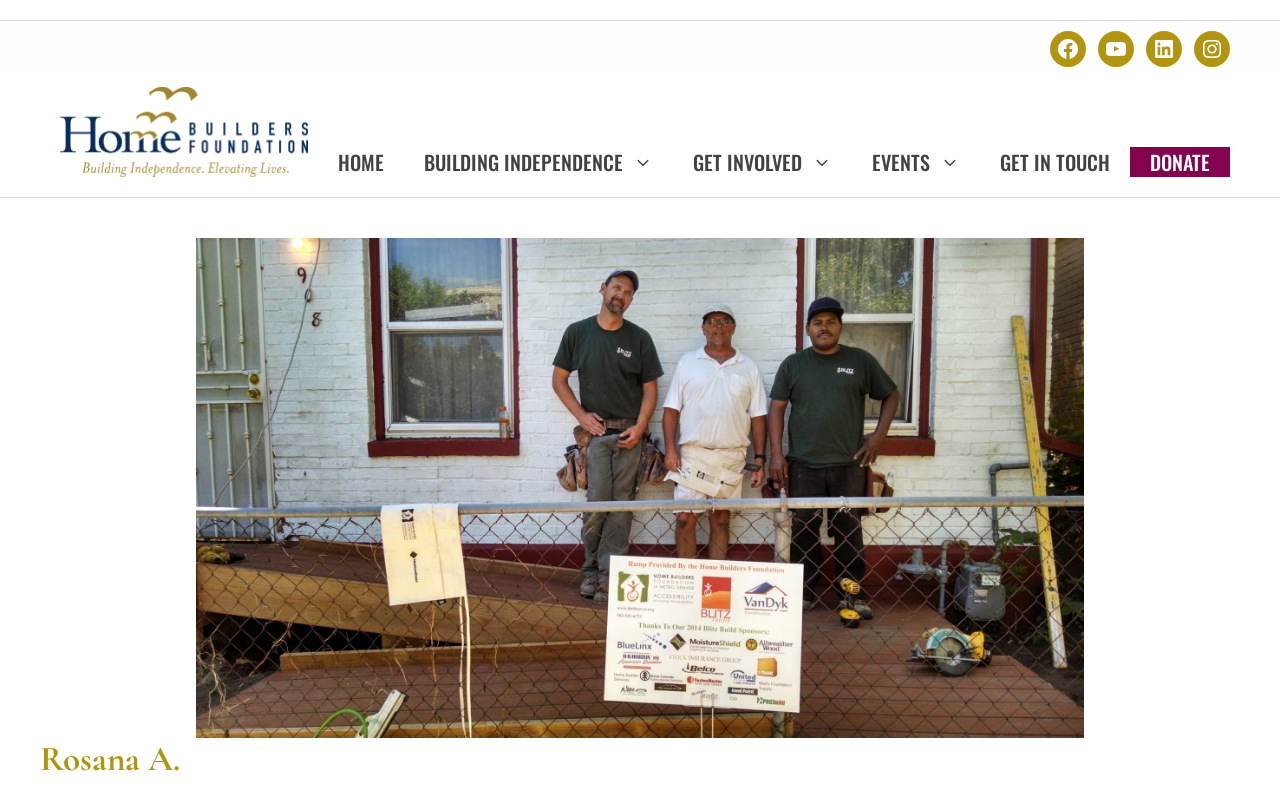Using the element description provided, determine the bounding box coordinates in the format (top-left x, top-left y, bottom-right x, bottom-right y). Ensure that all values are floating point numbers between 0 and 1. Element description: Instagram

[0.933, 0.039, 0.961, 0.085]